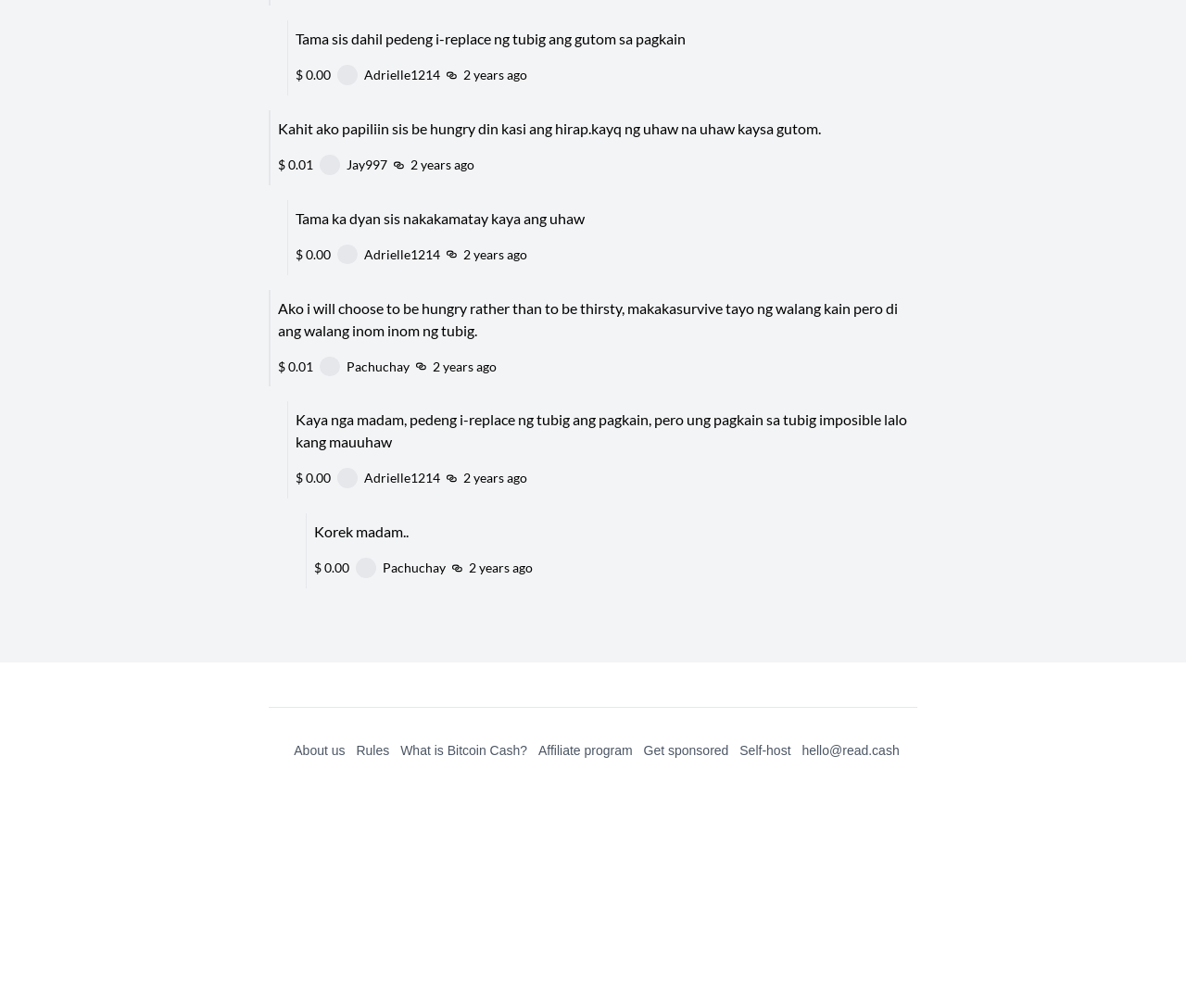Determine the bounding box coordinates of the clickable region to execute the instruction: "Read the comment from gertu13". The coordinates should be four float numbers between 0 and 1, denoted as [left, top, right, bottom].

[0.325, 0.156, 0.367, 0.178]